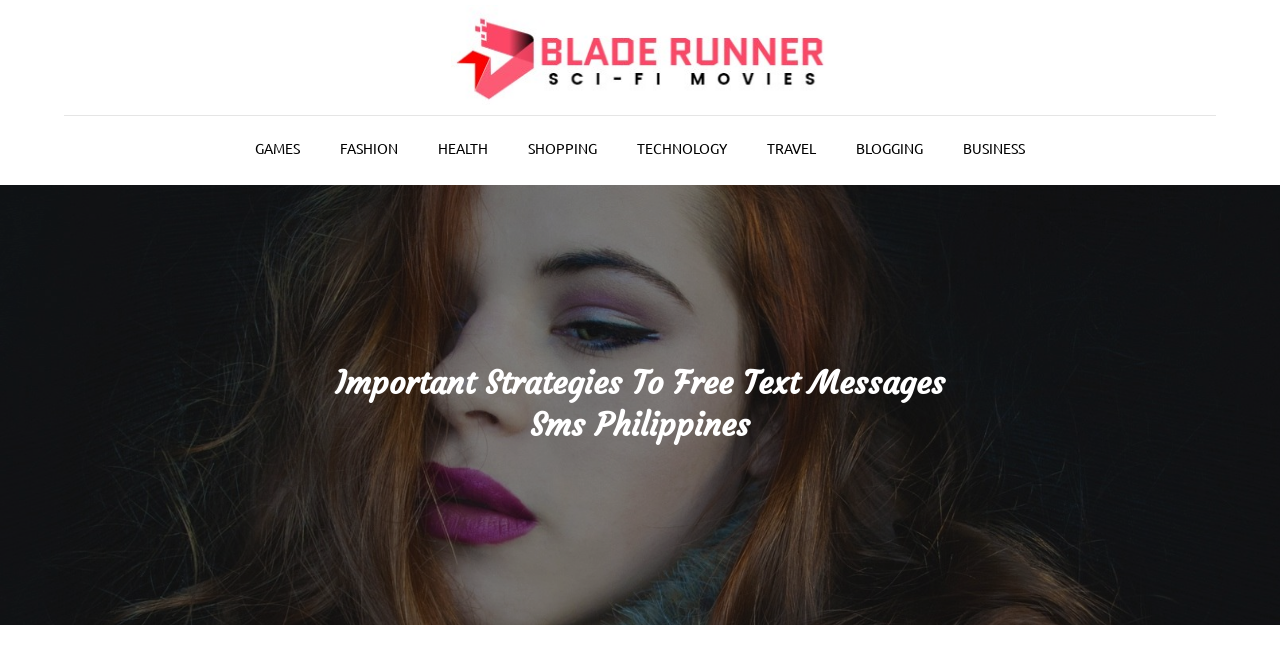Please answer the following question using a single word or phrase: 
How many links are related to Blade Runner?

2